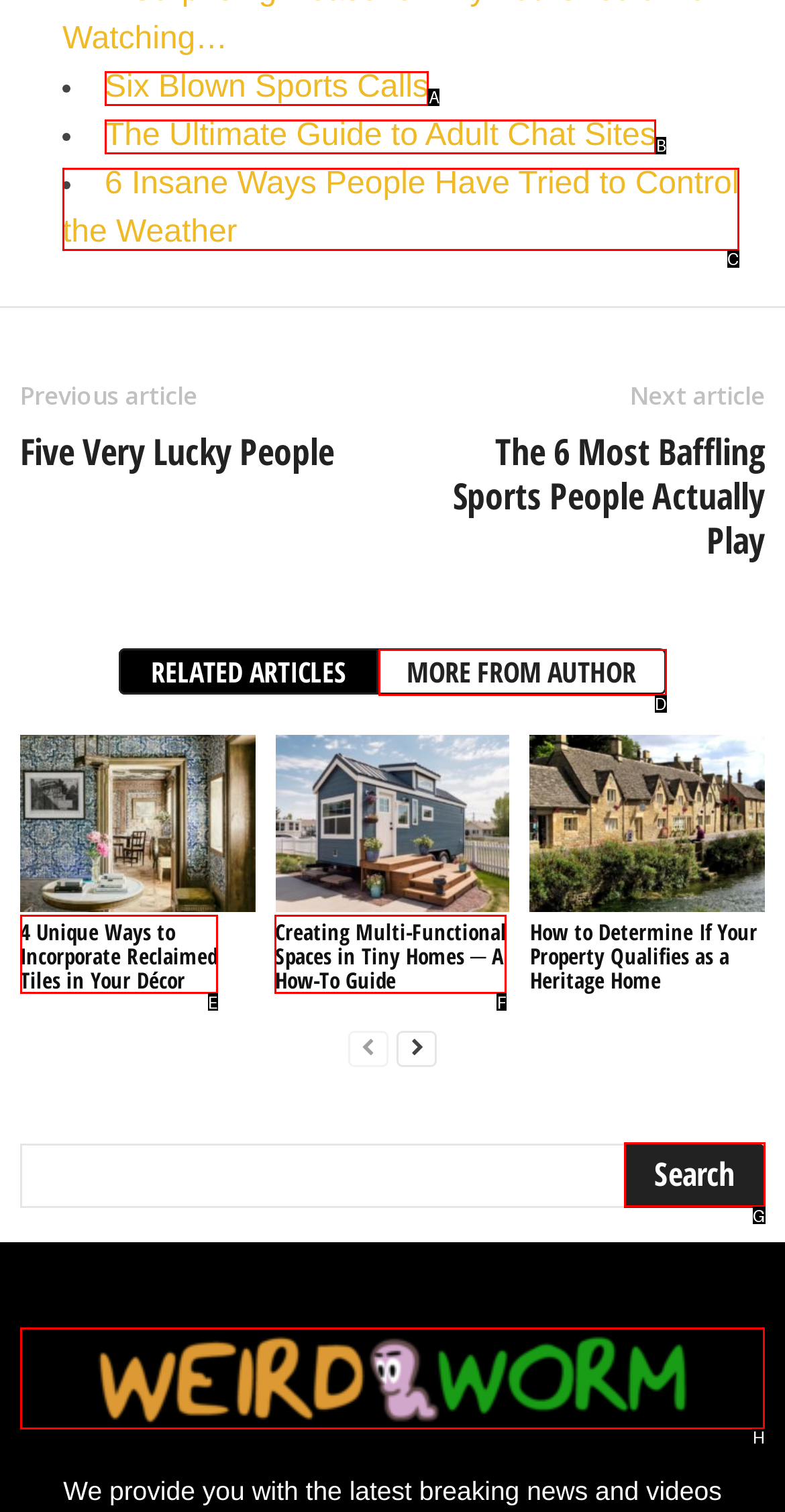Determine which UI element I need to click to achieve the following task: Visit 'Weird Worm' Provide your answer as the letter of the selected option.

H